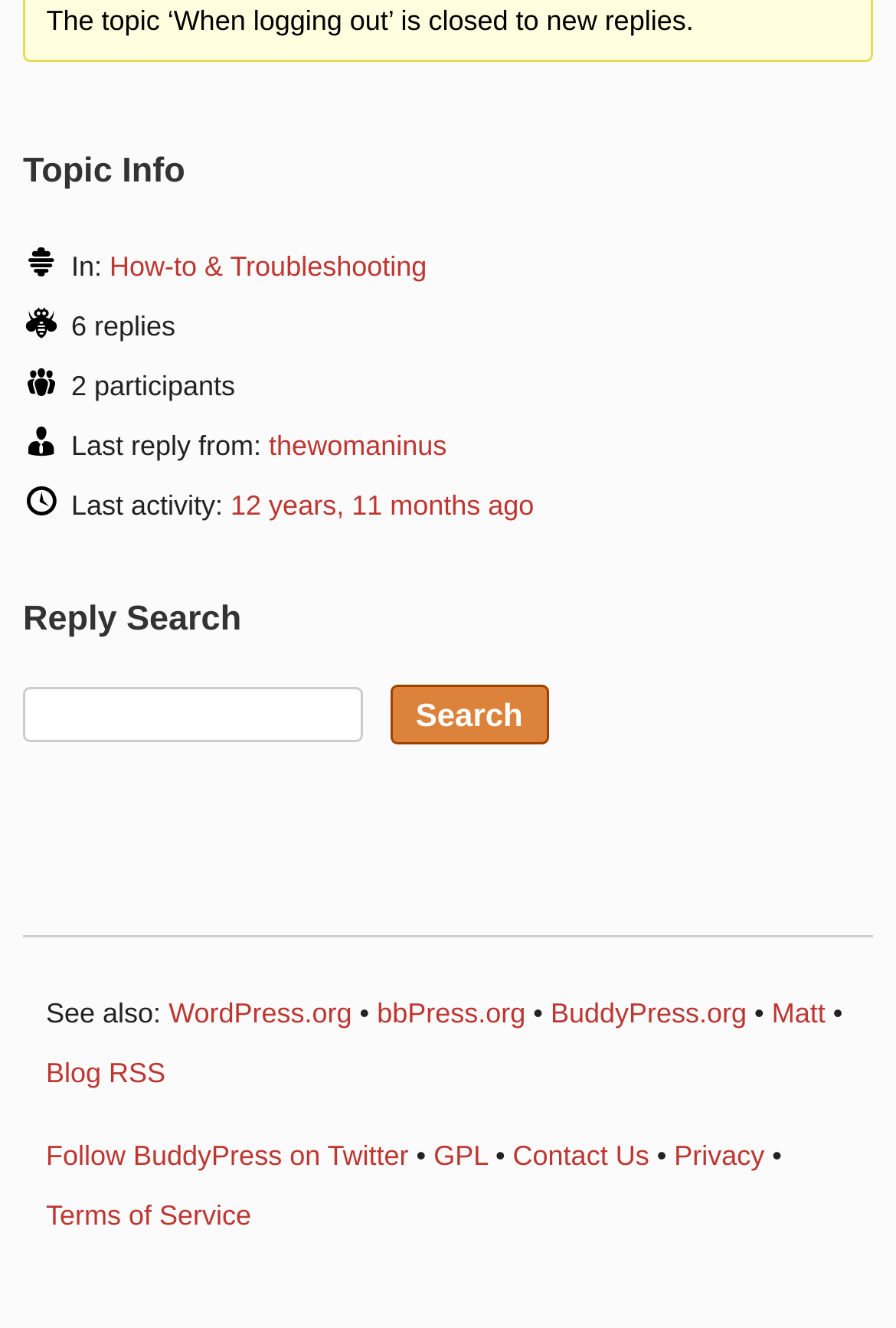With reference to the screenshot, provide a detailed response to the question below:
How many replies are there in this topic?

The number of replies can be found by looking at the StaticText element with the text '6 replies' which is located below the topic information section.